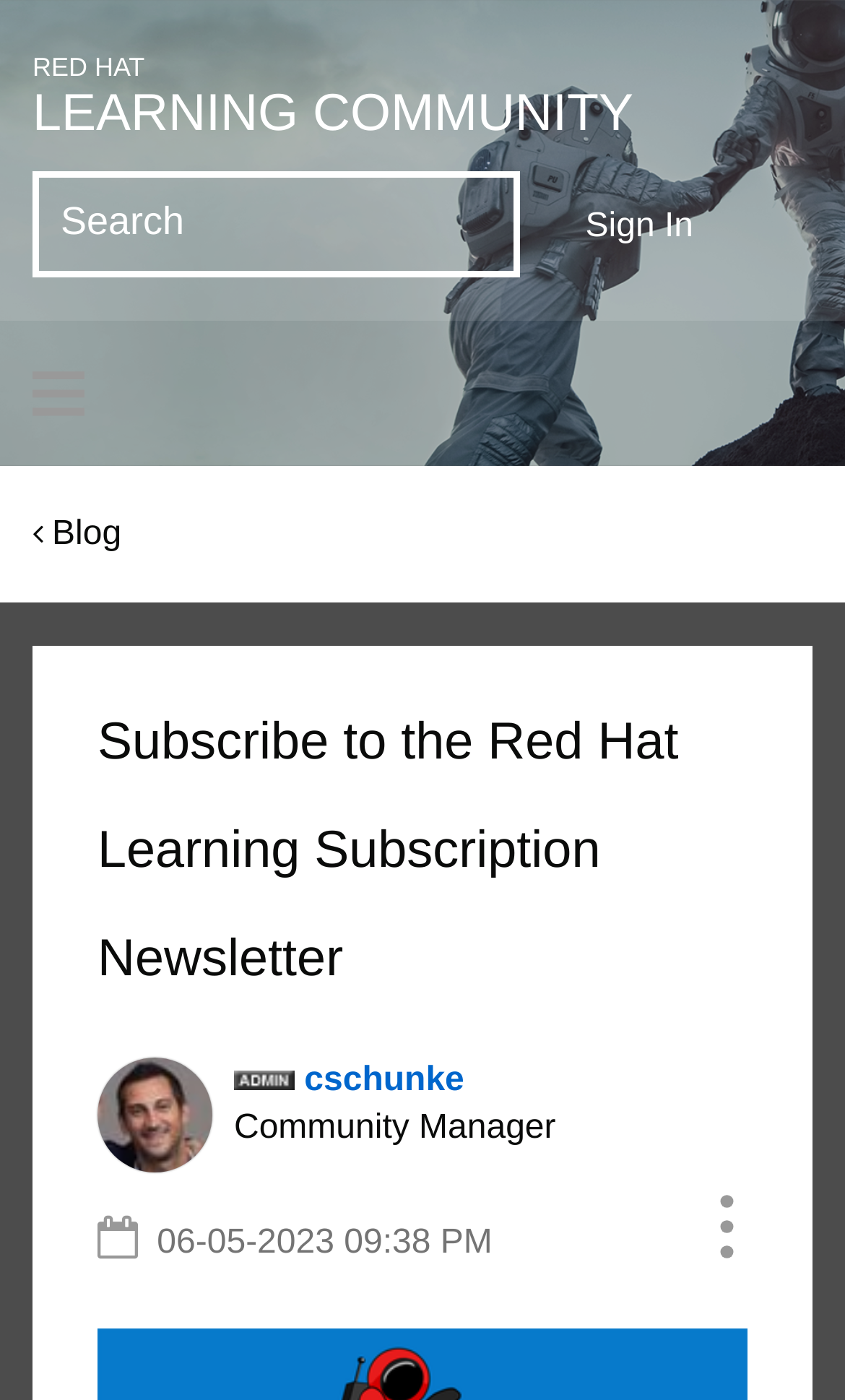Using the format (top-left x, top-left y, bottom-right x, bottom-right y), and given the element description, identify the bounding box coordinates within the screenshot: Next →

None